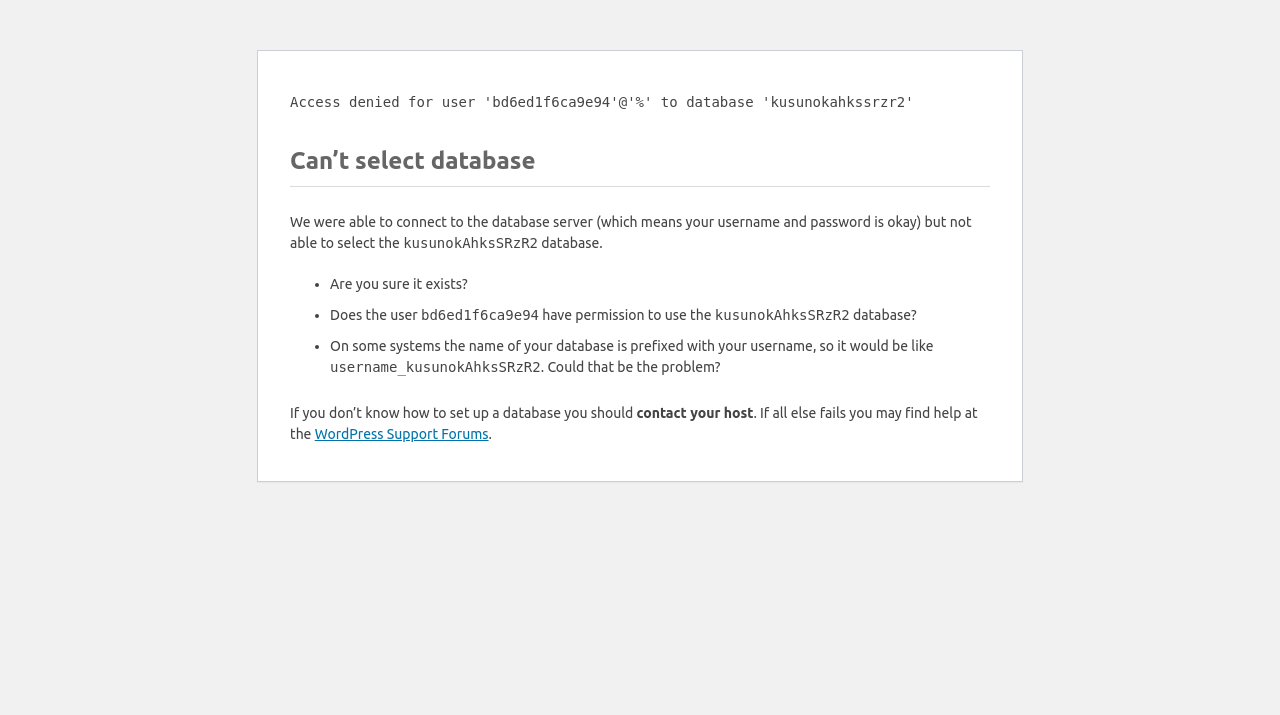Use the information in the screenshot to answer the question comprehensively: What is the error message about?

The error message is about not being able to select the database, despite being able to connect to the database server, indicating that the username and password are correct.